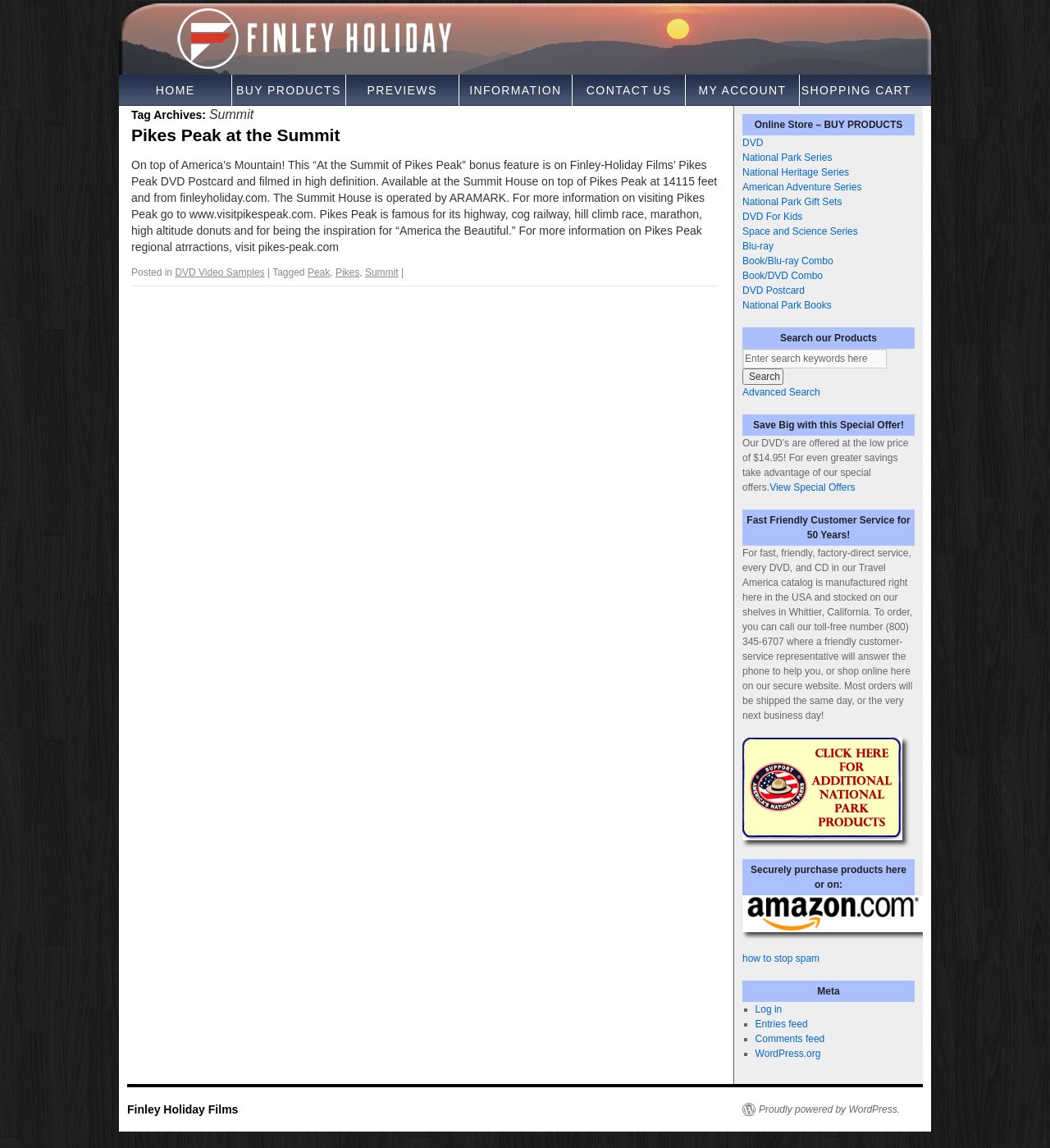Respond with a single word or phrase:
What is the name of the mountain mentioned on this webpage?

Pikes Peak